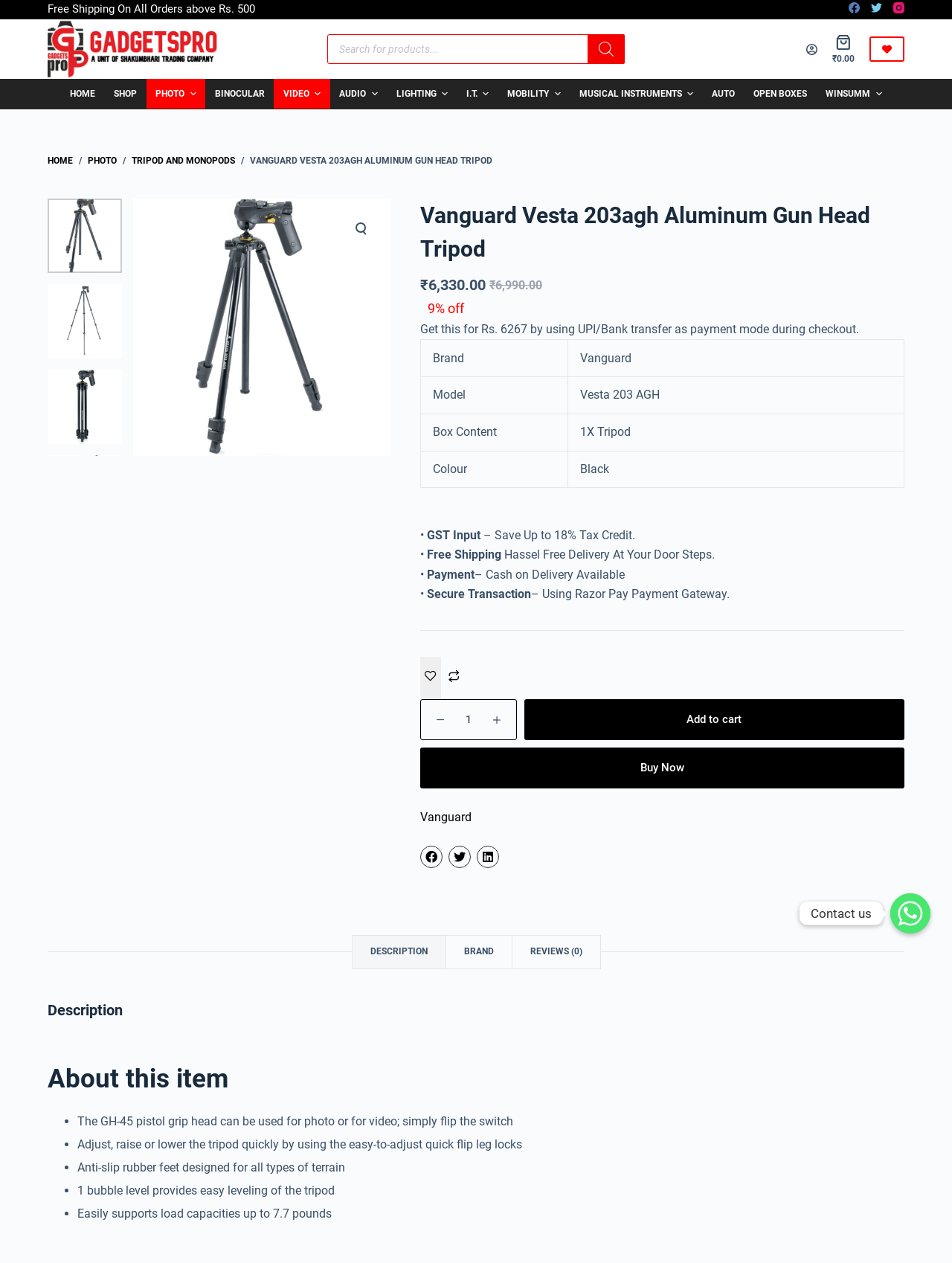Show me the bounding box coordinates of the clickable region to achieve the task as per the instruction: "Search for products".

[0.344, 0.027, 0.656, 0.051]